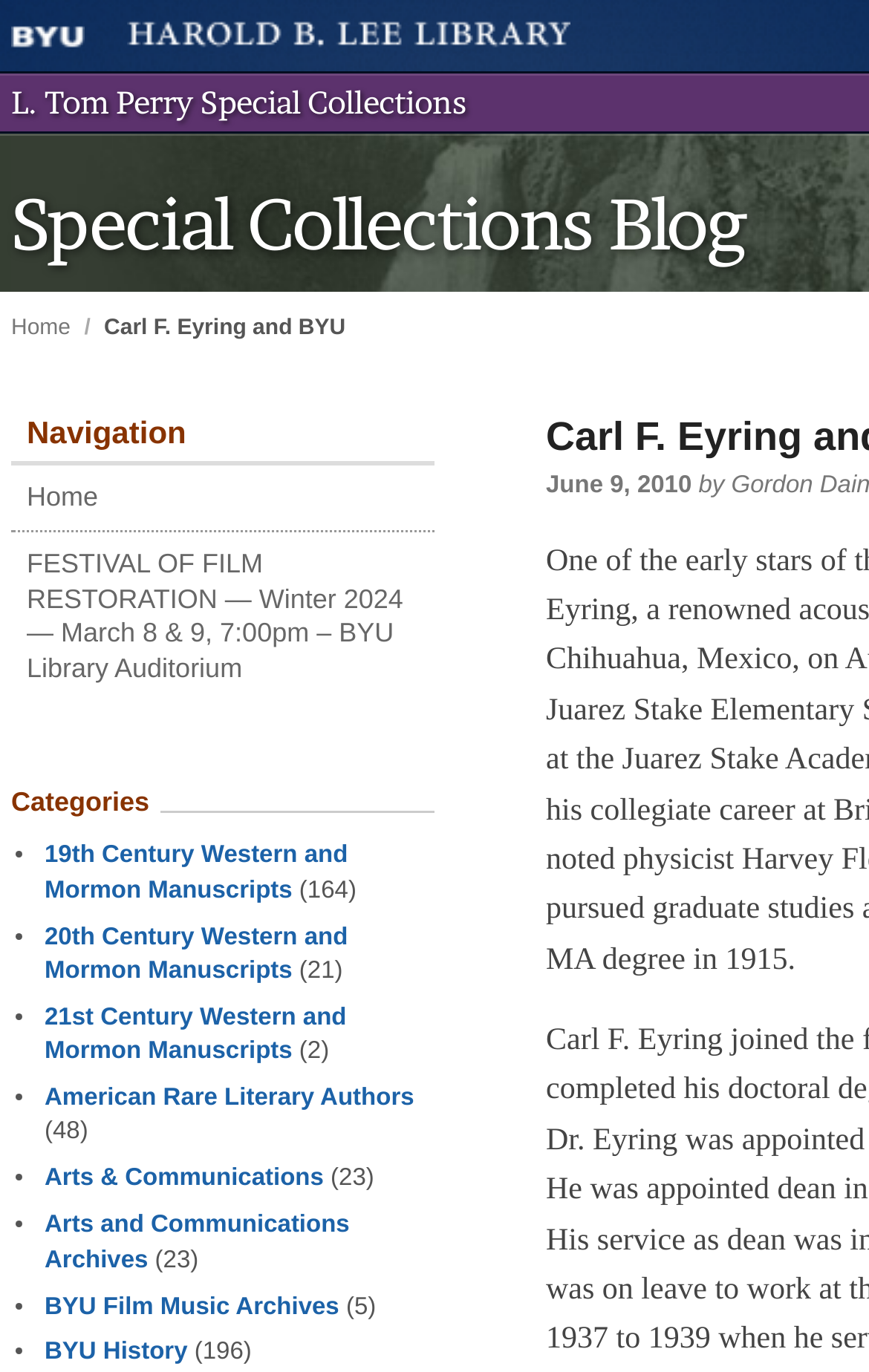Please specify the bounding box coordinates of the region to click in order to perform the following instruction: "View the 'FESTIVAL OF FILM RESTORATION' event".

[0.013, 0.388, 0.5, 0.512]